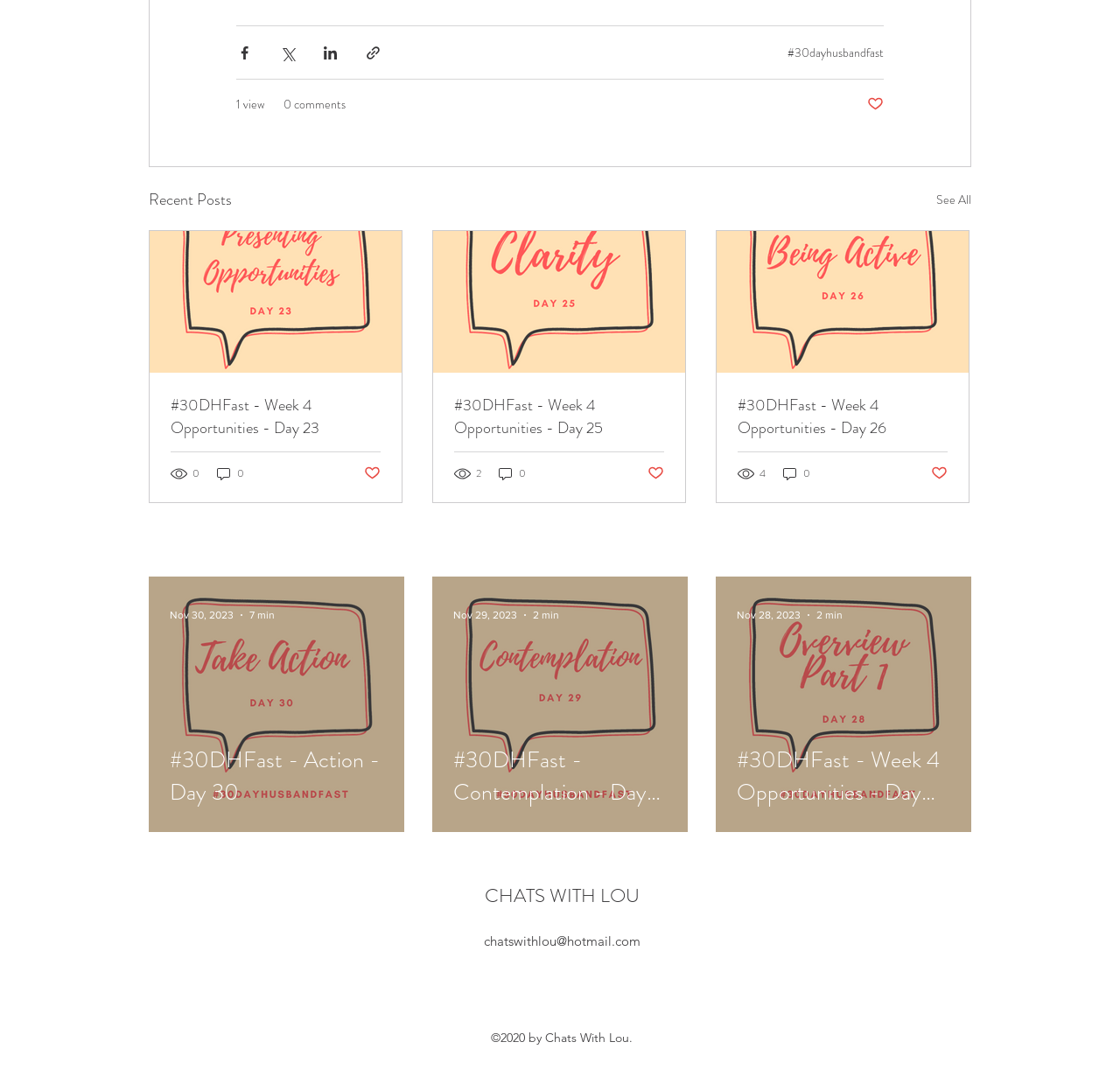Indicate the bounding box coordinates of the element that needs to be clicked to satisfy the following instruction: "View post". The coordinates should be four float numbers between 0 and 1, i.e., [left, top, right, bottom].

[0.134, 0.215, 0.359, 0.346]